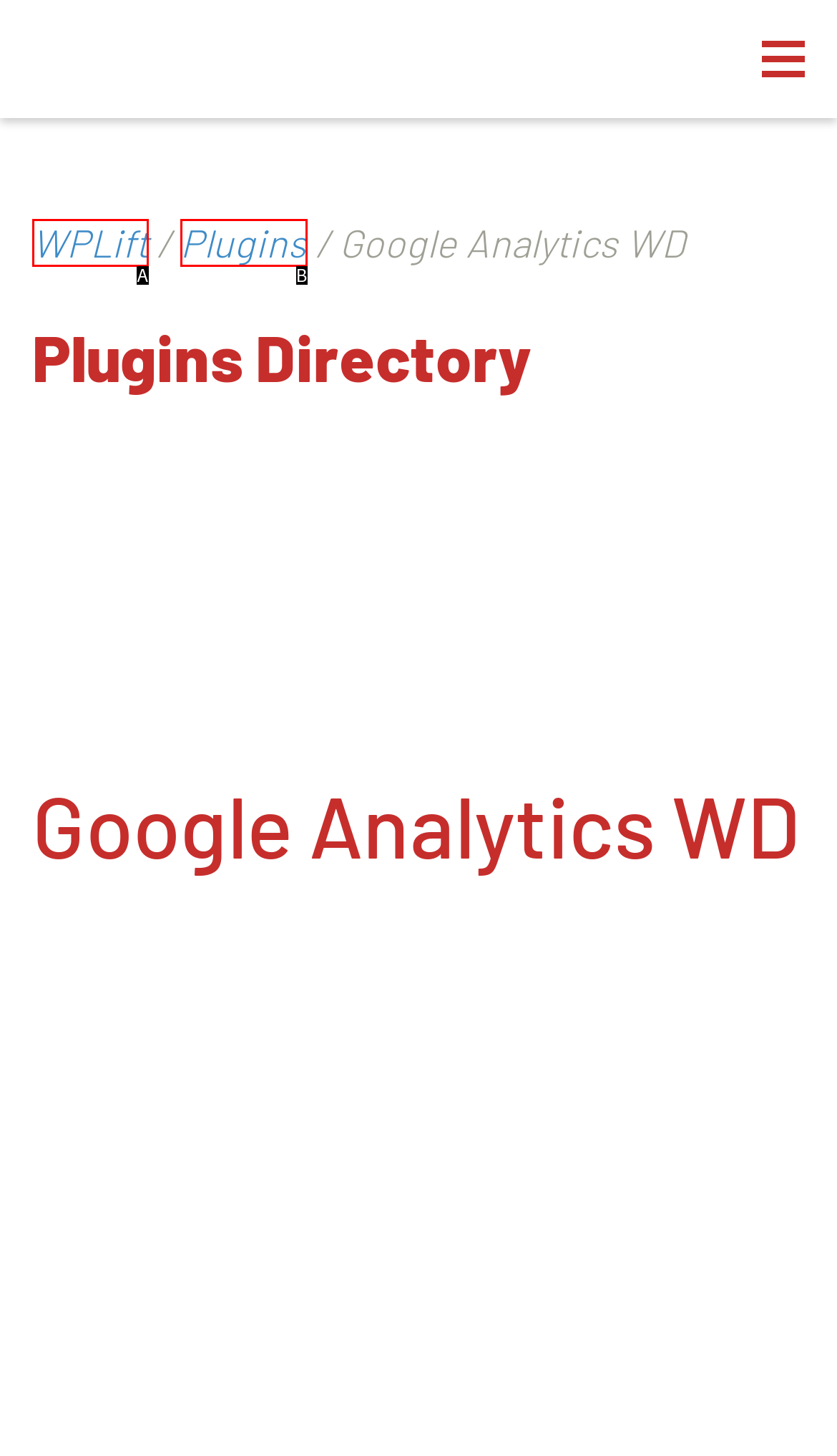Determine the option that aligns with this description: Plugins
Reply with the option's letter directly.

B